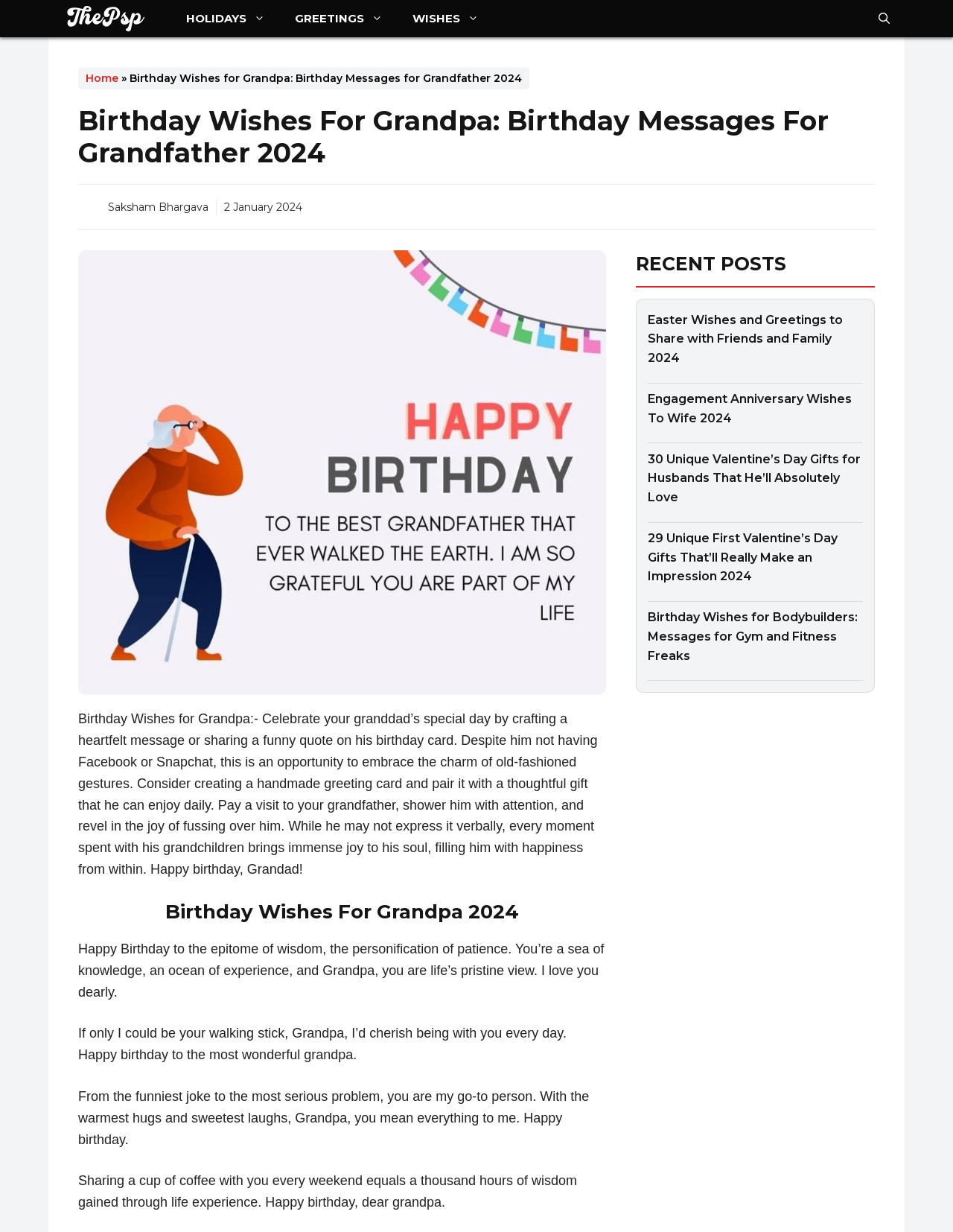Describe all the visual and textual components of the webpage comprehensively.

The webpage is about birthday wishes for grandfathers, with a focus on celebrating their special day with heartfelt messages and funny quotes. At the top, there is a navigation bar with links to "ThePsp", "HOLIDAYS", "GREETINGS", "WISHES", and "Open Search Bar". Below the navigation bar, there is a link to "Home" and a static text "»".

The main content of the webpage is divided into two sections. On the left side, there is a heading "Birthday Wishes For Grandpa: Birthday Messages For Grandfather 2024" followed by a photo of the author and a link to the author's name, "Saksham Bhargava". Below the author's information, there is a time stamp "2 January 2024" and a large image related to birthday wishes for grandfathers.

On the right side, there is a long paragraph of text that provides suggestions on how to celebrate a grandfather's birthday, such as crafting a heartfelt message, sharing a funny quote, creating a handmade greeting card, and spending quality time with him. Below this paragraph, there are four sections of birthday wishes for grandfathers, each with a heading and a few sentences of text.

At the bottom of the webpage, there is a section titled "RECENT POSTS" with links to four recent articles, including "Easter Wishes and Greetings to Share with Friends and Family 2024", "Engagement Anniversary Wishes To Wife 2024", "30 Unique Valentine’s Day Gifts for Husbands That He’ll Absolutely Love", and "Birthday Wishes for Bodybuilders: Messages for Gym and Fitness Freaks".